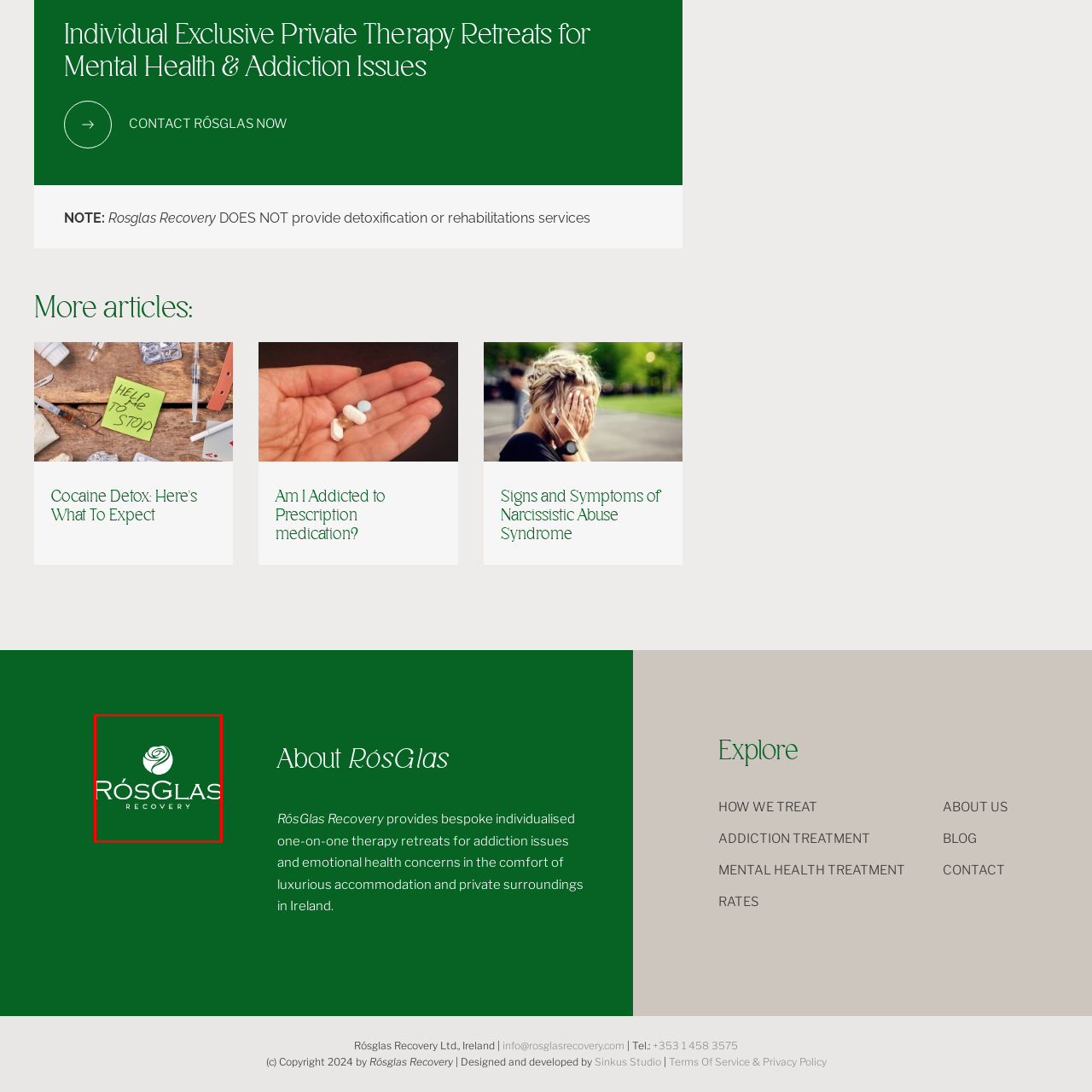Examine the image within the red border, What is symbolized by the stylized rose? 
Please provide a one-word or one-phrase answer.

Growth and healing